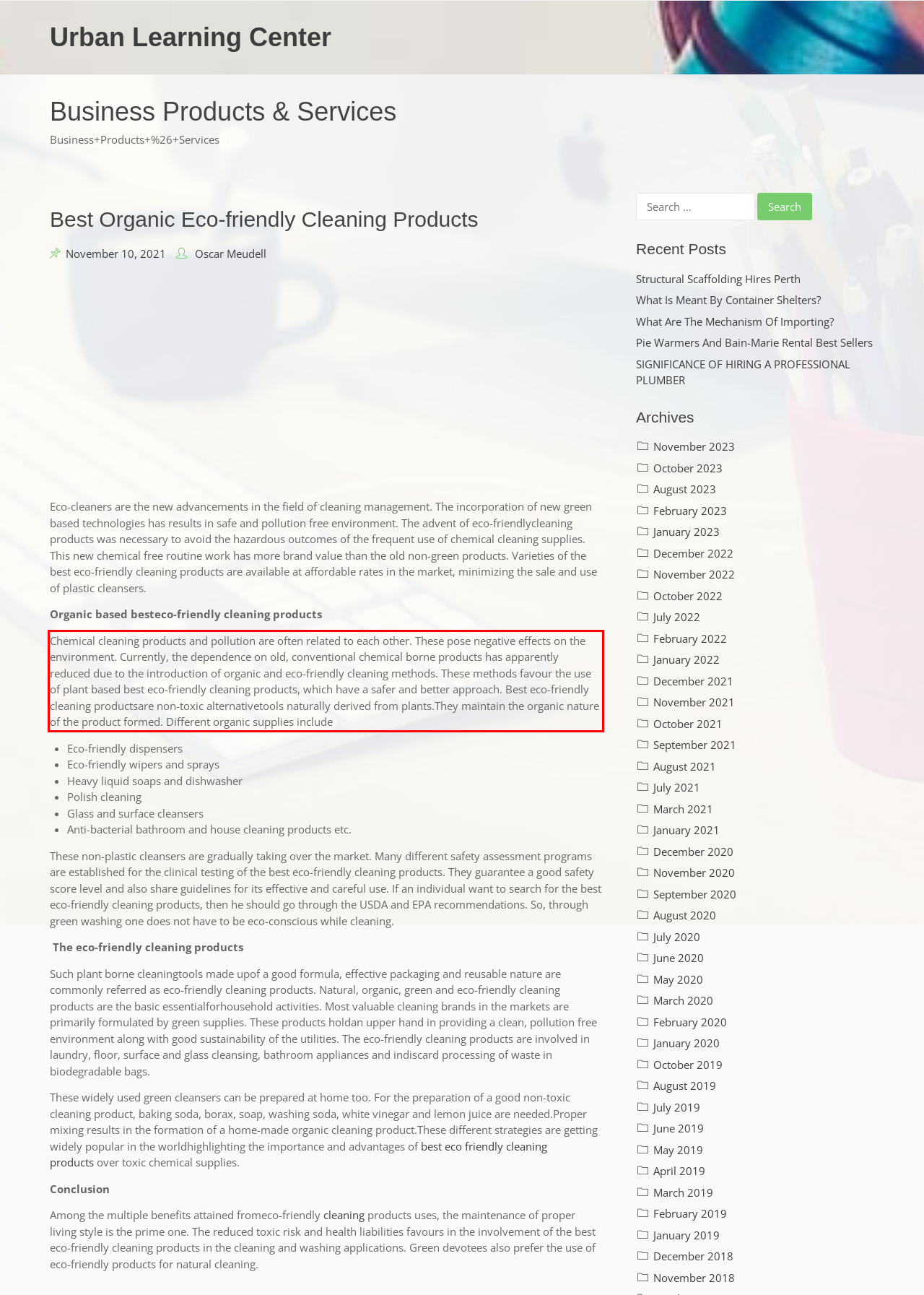Please recognize and transcribe the text located inside the red bounding box in the webpage image.

Chemical cleaning products and pollution are often related to each other. These pose negative effects on the environment. Currently, the dependence on old, conventional chemical borne products has apparently reduced due to the introduction of organic and eco-friendly cleaning methods. These methods favour the use of plant based best eco-friendly cleaning products, which have a safer and better approach. Best eco-friendly cleaning productsare non-toxic alternativetools naturally derived from plants.They maintain the organic nature of the product formed. Different organic supplies include